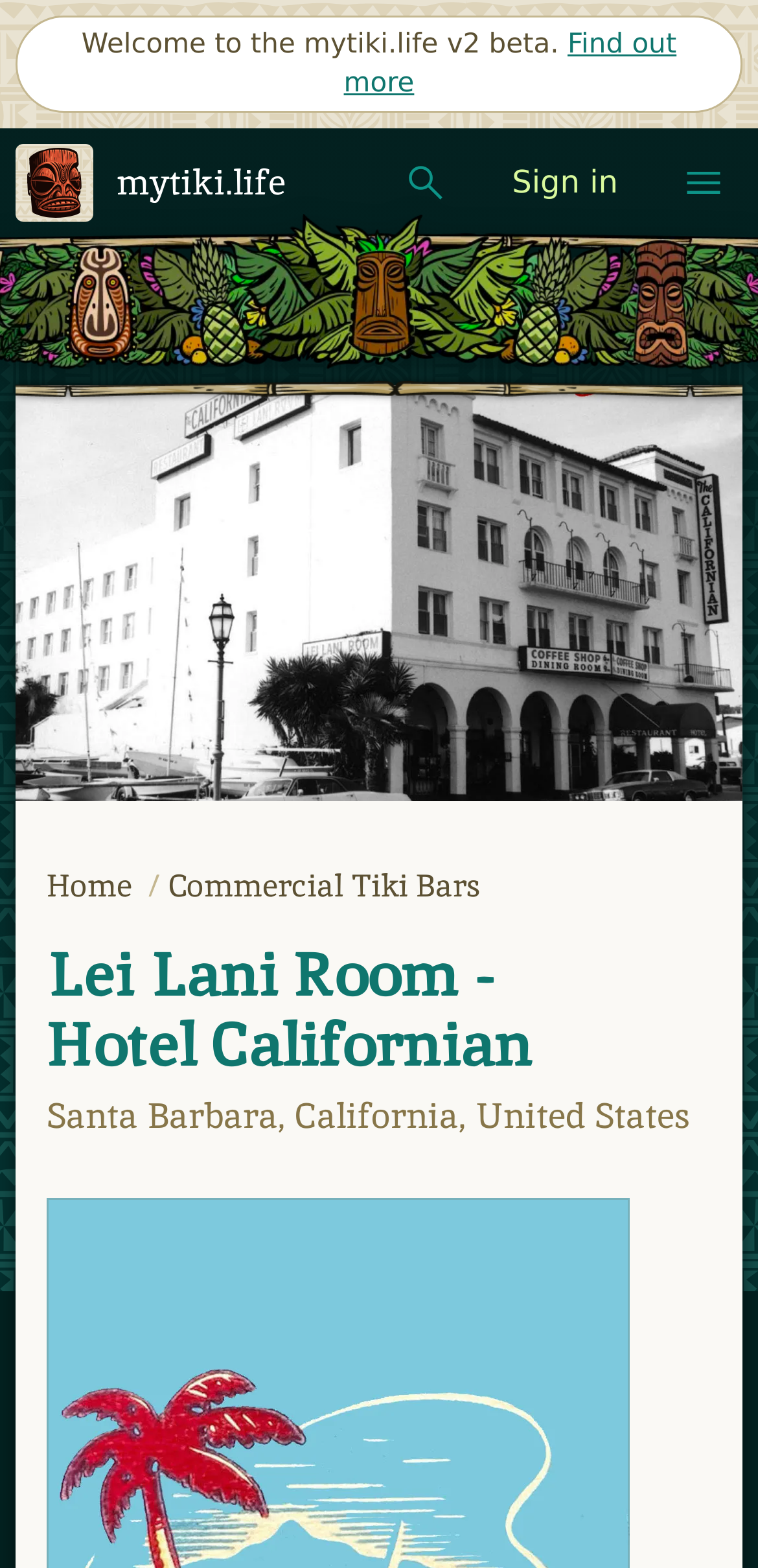Can you look at the image and give a comprehensive answer to the question:
What type of navigation is provided by the 'Show menu' button?

The 'Show menu' button is a navigation element that, when clicked, likely displays a menu for site navigation, allowing users to access different sections of the website.